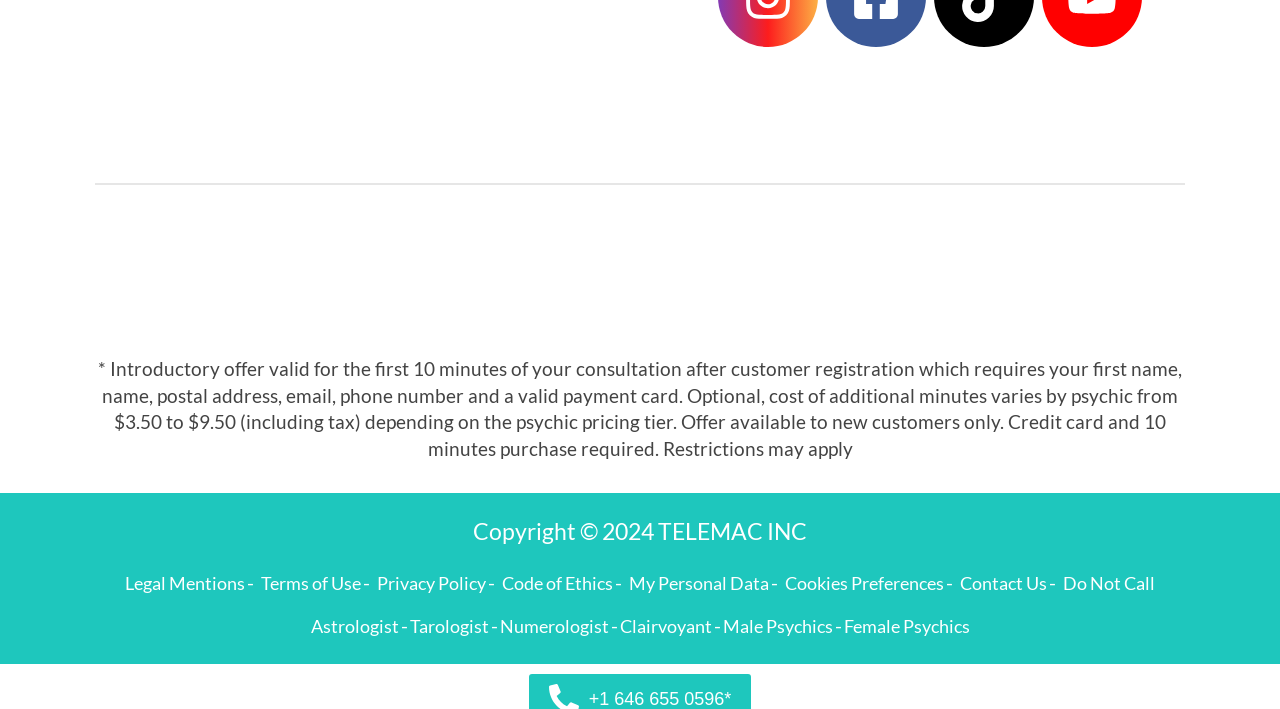Kindly determine the bounding box coordinates for the area that needs to be clicked to execute this instruction: "Click on the 'About Us' link".

None